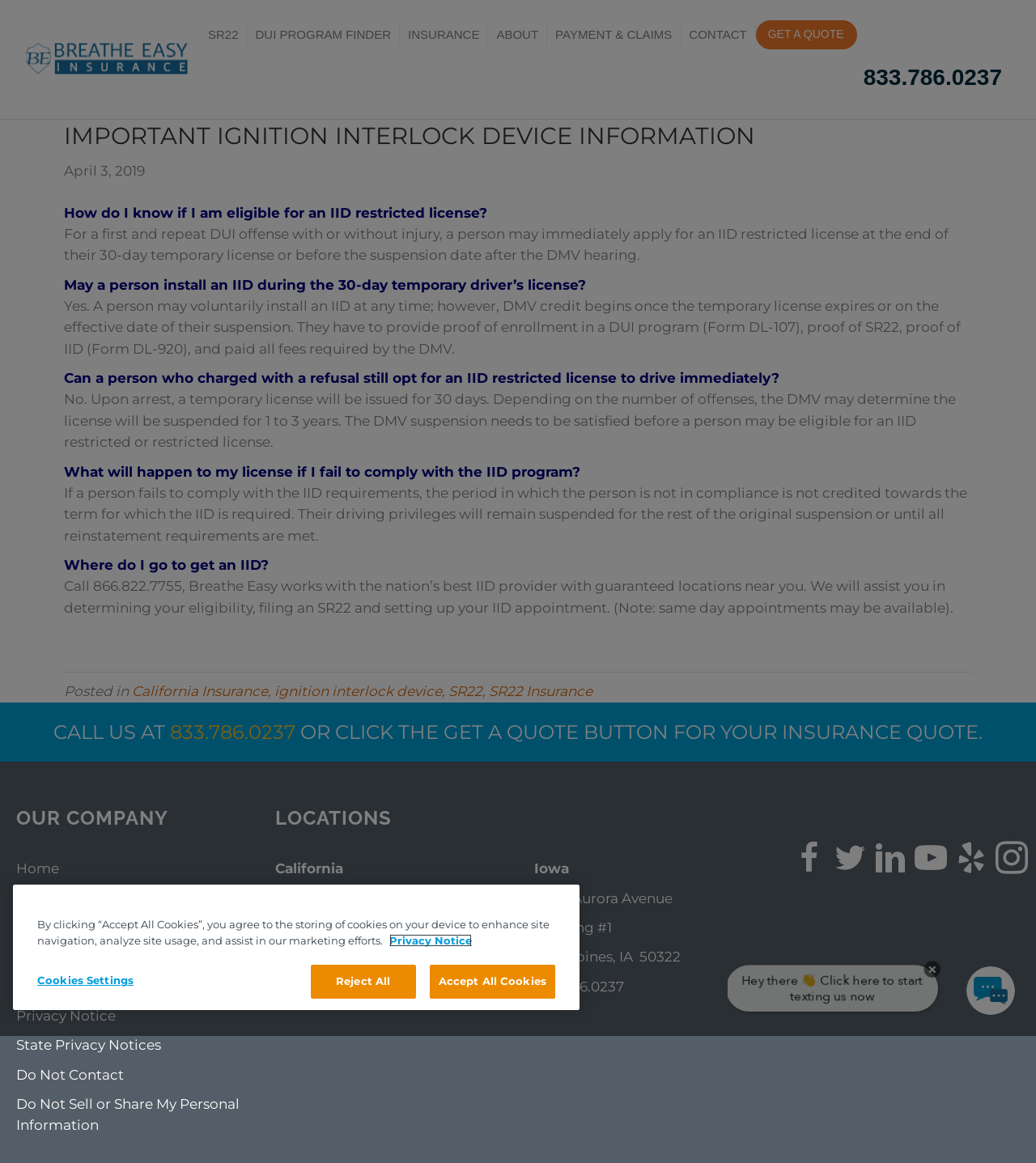Please determine the bounding box coordinates of the section I need to click to accomplish this instruction: "Get a quote by clicking the 'GET A QUOTE' button".

[0.729, 0.017, 0.827, 0.042]